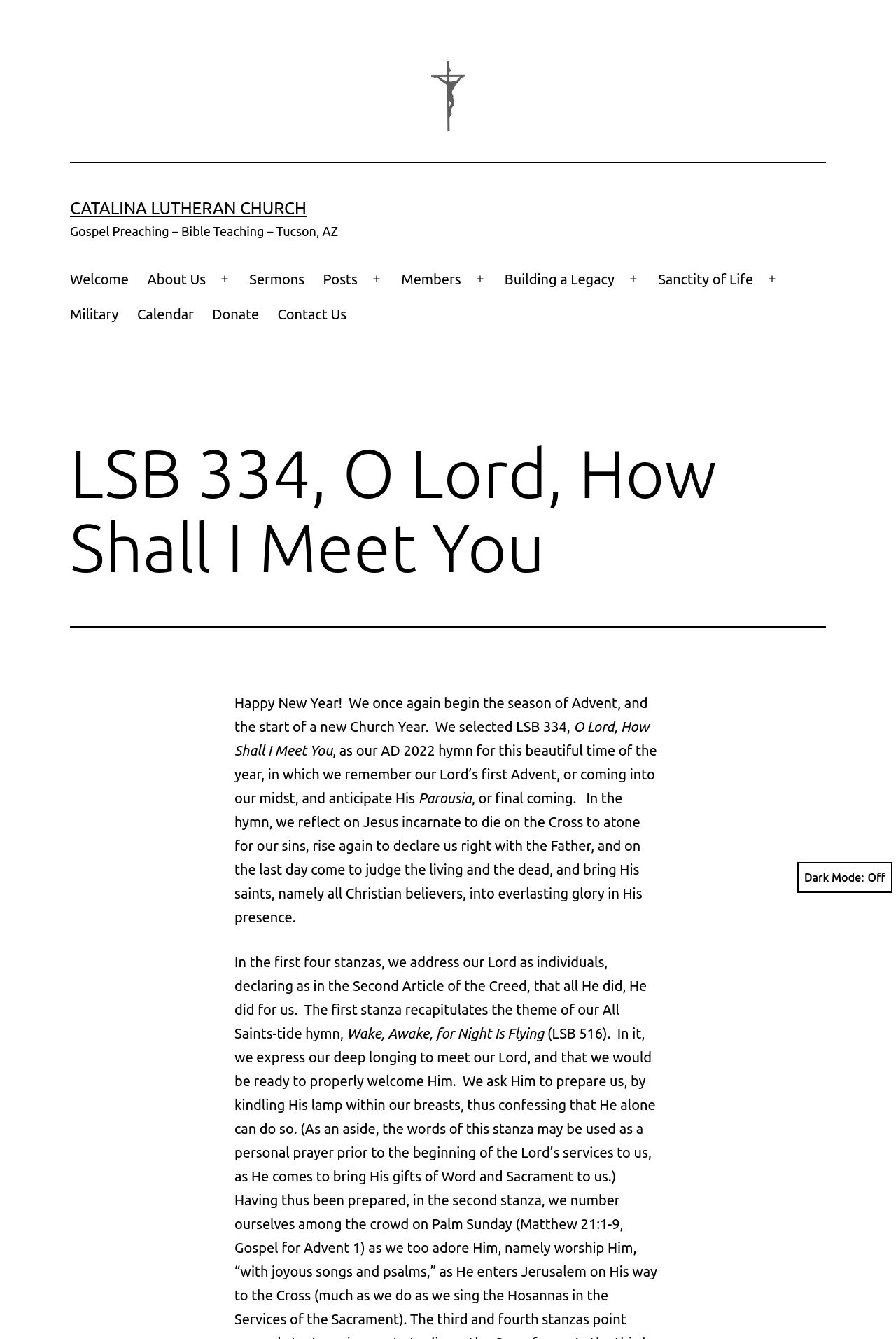Please determine the bounding box coordinates of the element's region to click in order to carry out the following instruction: "Click the Catalina Lutheran Church link". The coordinates should be four float numbers between 0 and 1, i.e., [left, top, right, bottom].

[0.481, 0.064, 0.519, 0.076]